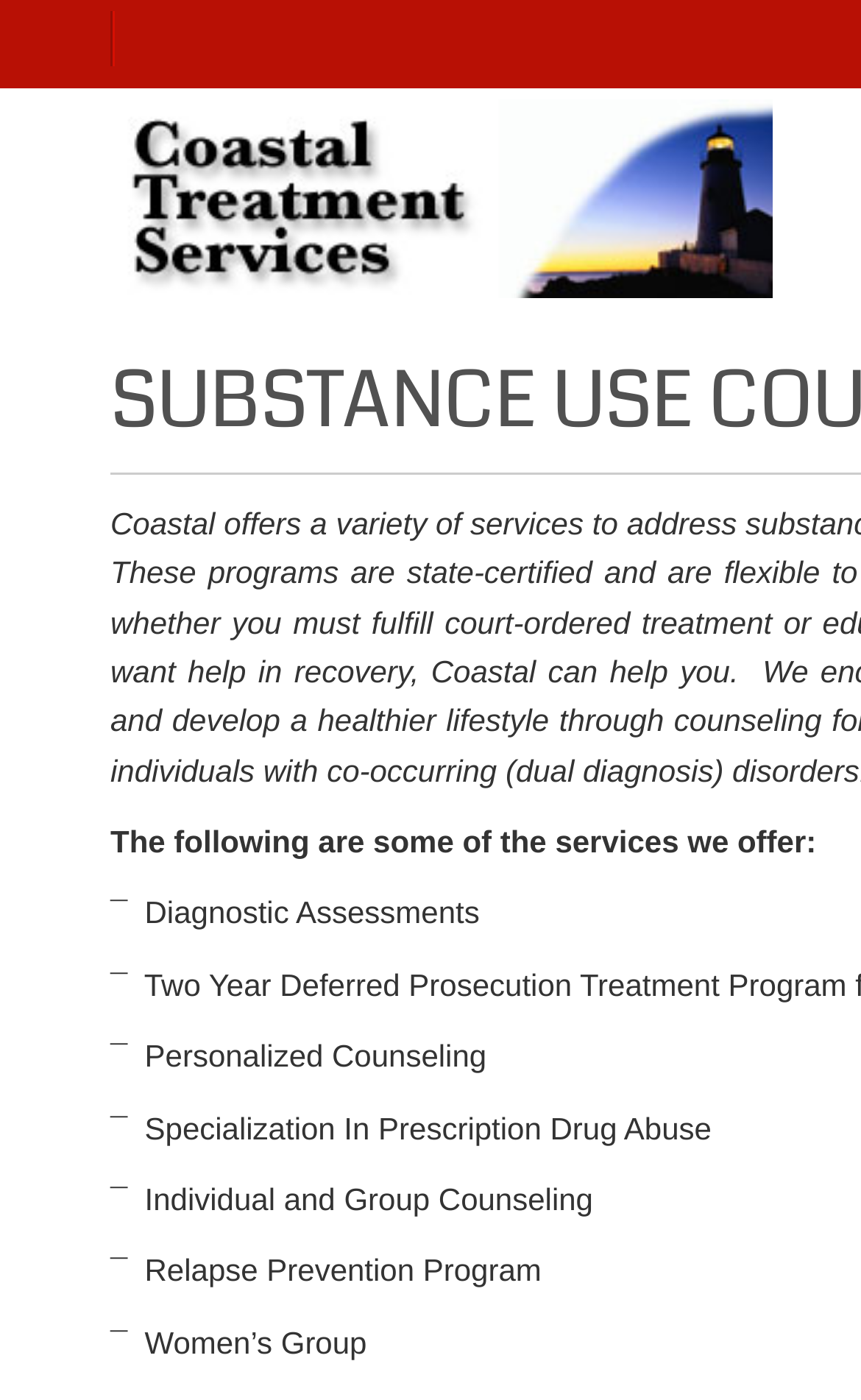Provide a thorough description of the webpage you see.

The webpage is about Substance Use Counseling Services offered by Coastal Treatment Services. At the top, there is a large image that spans most of the width of the page, taking up about a quarter of the screen's height. Below the image, there is a heading that reads "The following are some of the services we offer:". 

Underneath this heading, there are seven bullet points listing the services provided, which include Diagnostic Assessments, Personalized Counseling, Specialization In Prescription Drug Abuse, Individual and Group Counseling, Relapse Prevention Program, and Women’s Group. These bullet points are arranged vertically, with each point positioned below the previous one, and are aligned to the left side of the page.